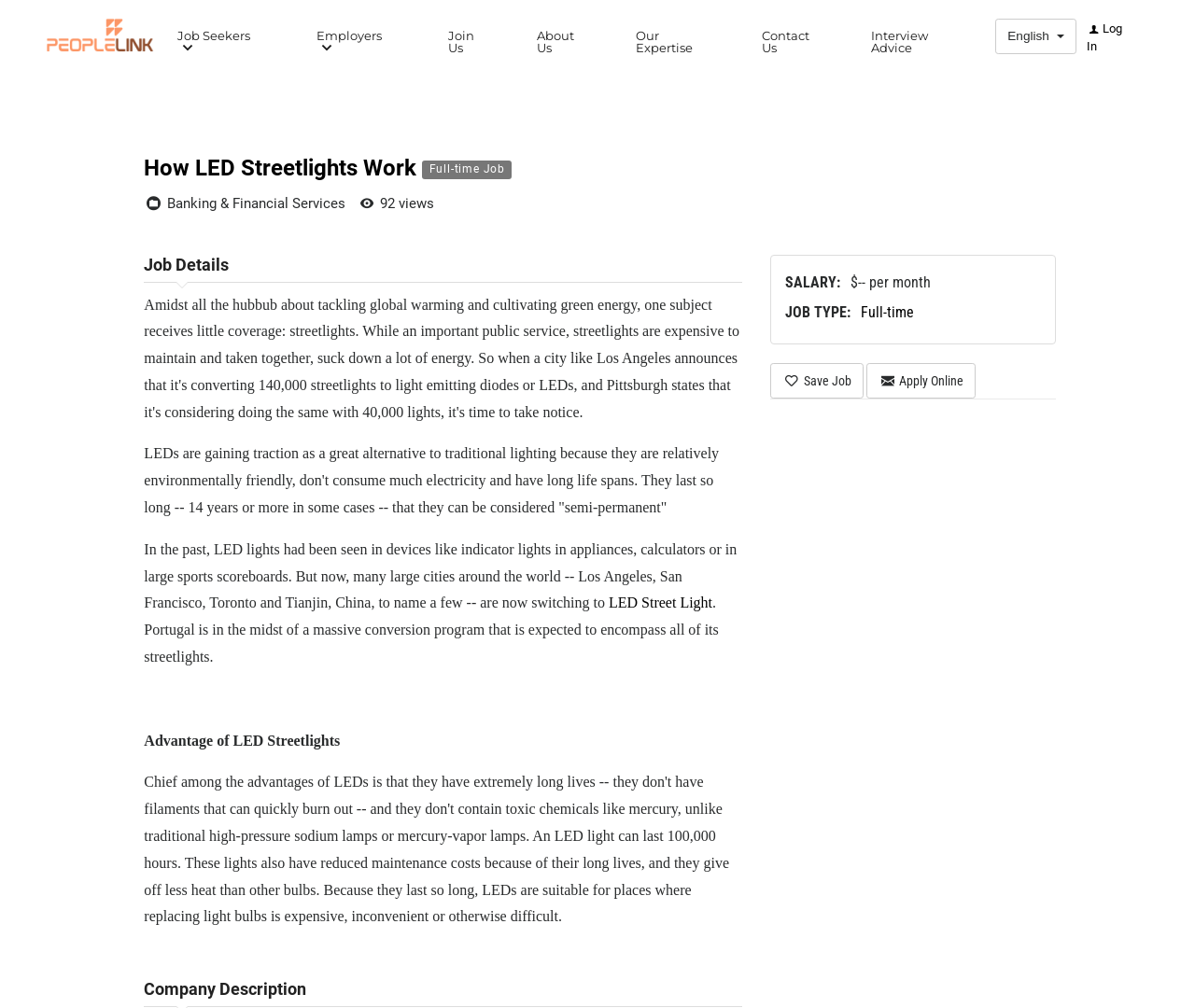Provide a short answer using a single word or phrase for the following question: 
What is the expected duration of an LED streetlight?

14 years or more